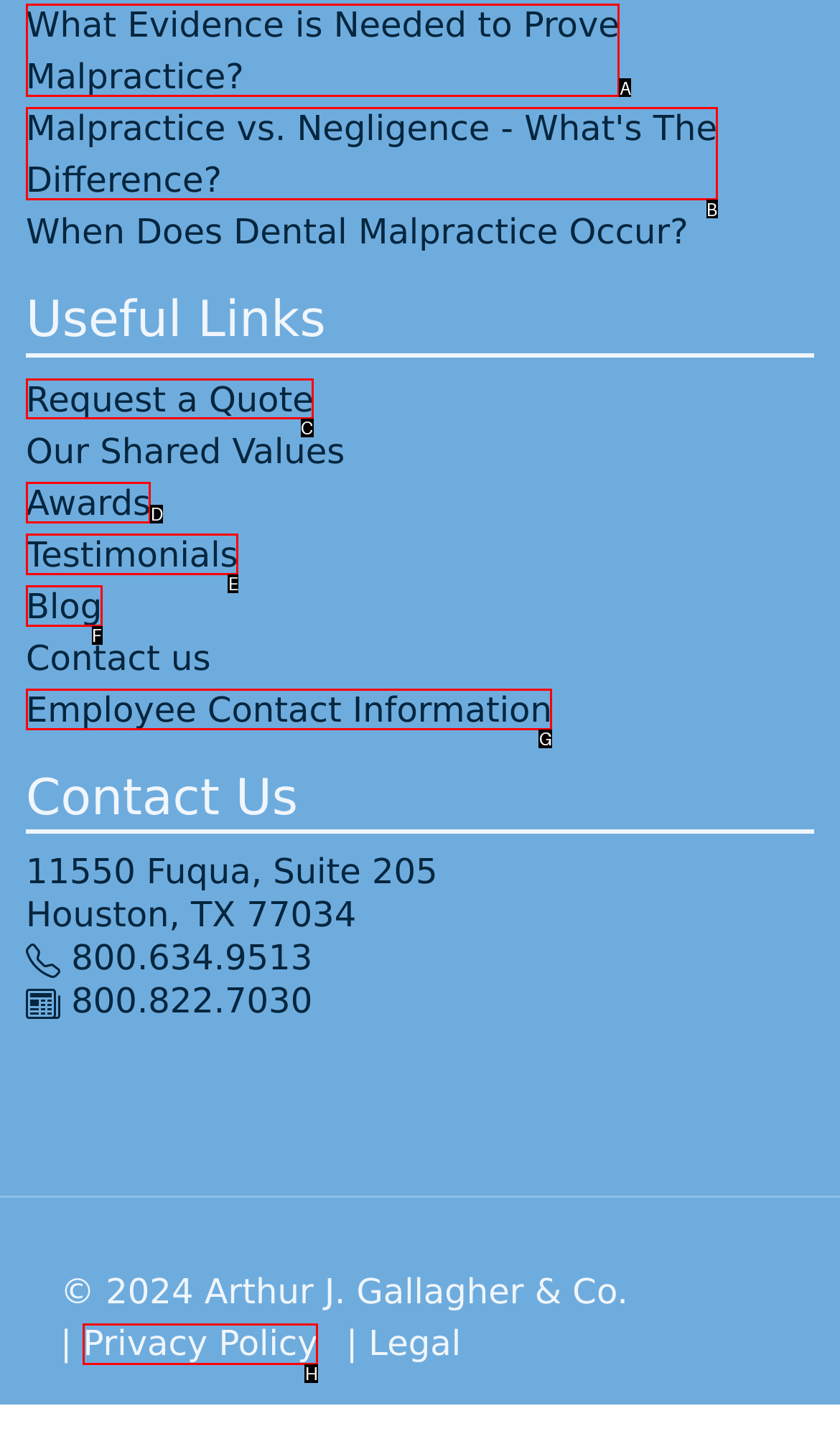Determine which UI element you should click to perform the task: Request a Quote
Provide the letter of the correct option from the given choices directly.

C